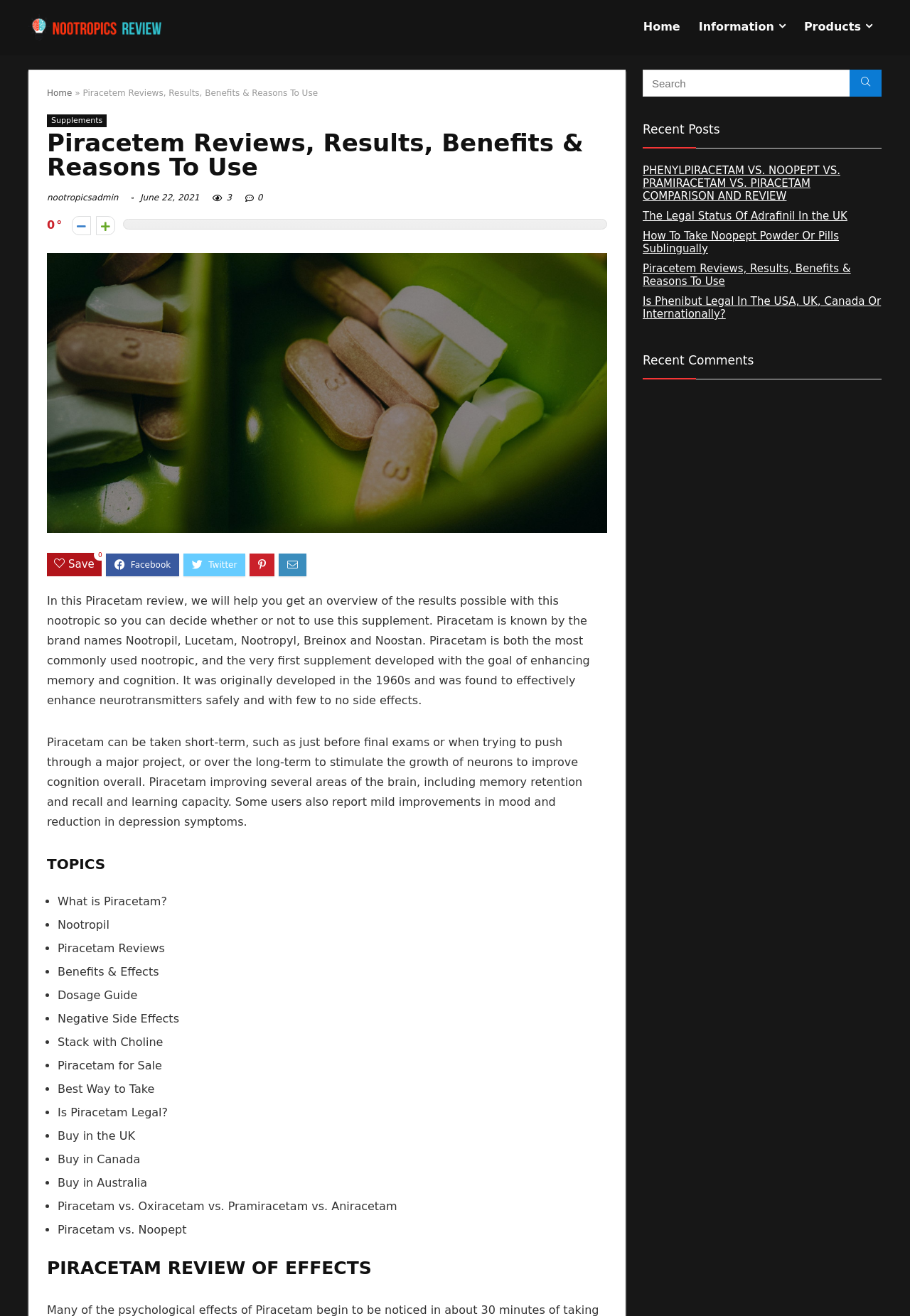Please respond to the question with a concise word or phrase:
What is the purpose of the buttons with icons '' and ''?

Sharing